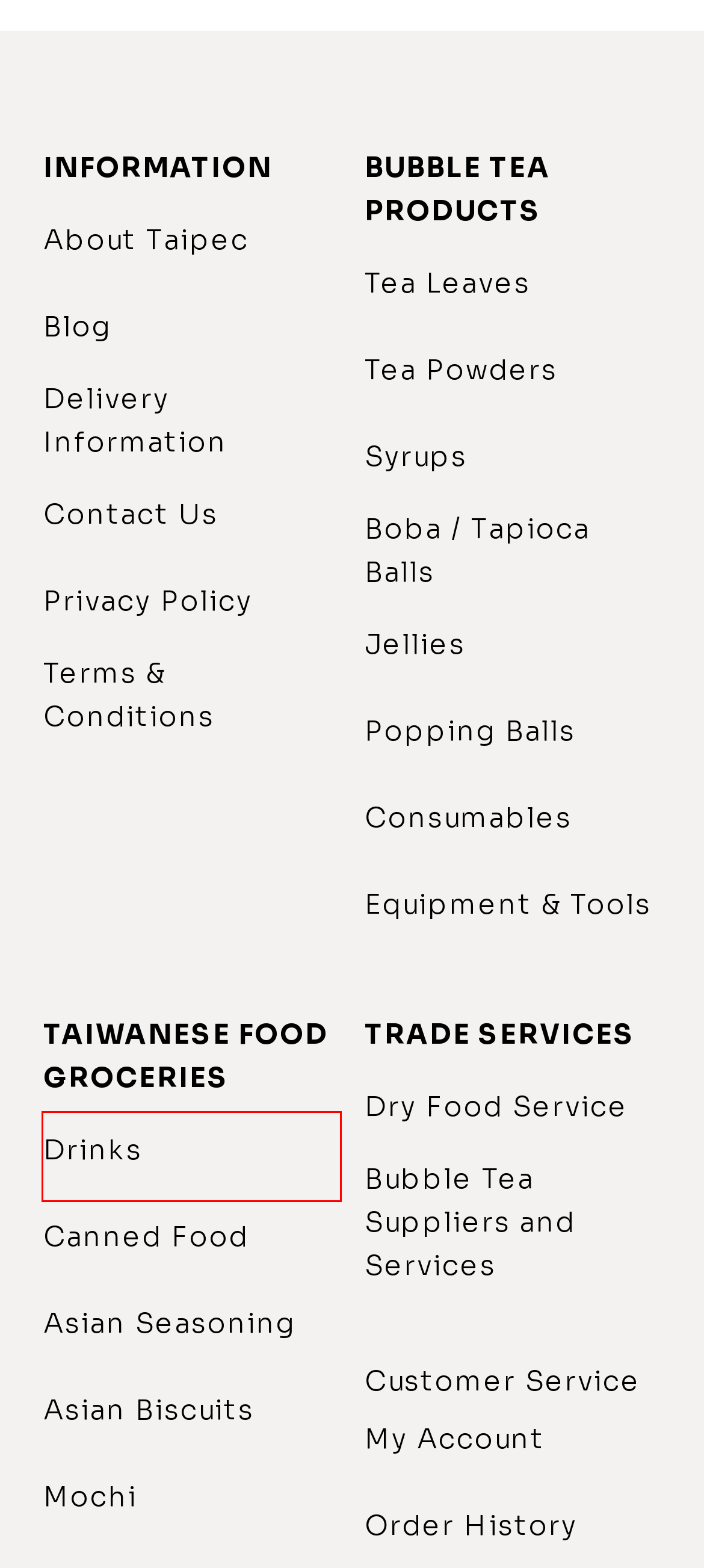View the screenshot of the webpage containing a red bounding box around a UI element. Select the most fitting webpage description for the new page shown after the element in the red bounding box is clicked. Here are the candidates:
A. Asian Biscuits - Taipec
B. Bubble Tea Equipment, Bubble Tea Equipment For Sale | TAIPEC
C. Bubble Tea Supplies, Bubble Tea Wholesale - Taipec
D. Popping Bobas, Boba Popping Balls - Taipec
E. Terms and Conditions - Taipec
F. Tapioca Balls, Bubble Tea Tapioca Balls - Taipec
G. Asian Drinks, Asian Drinks For Sale - Taipec
H. About Taipec - Taipec

G